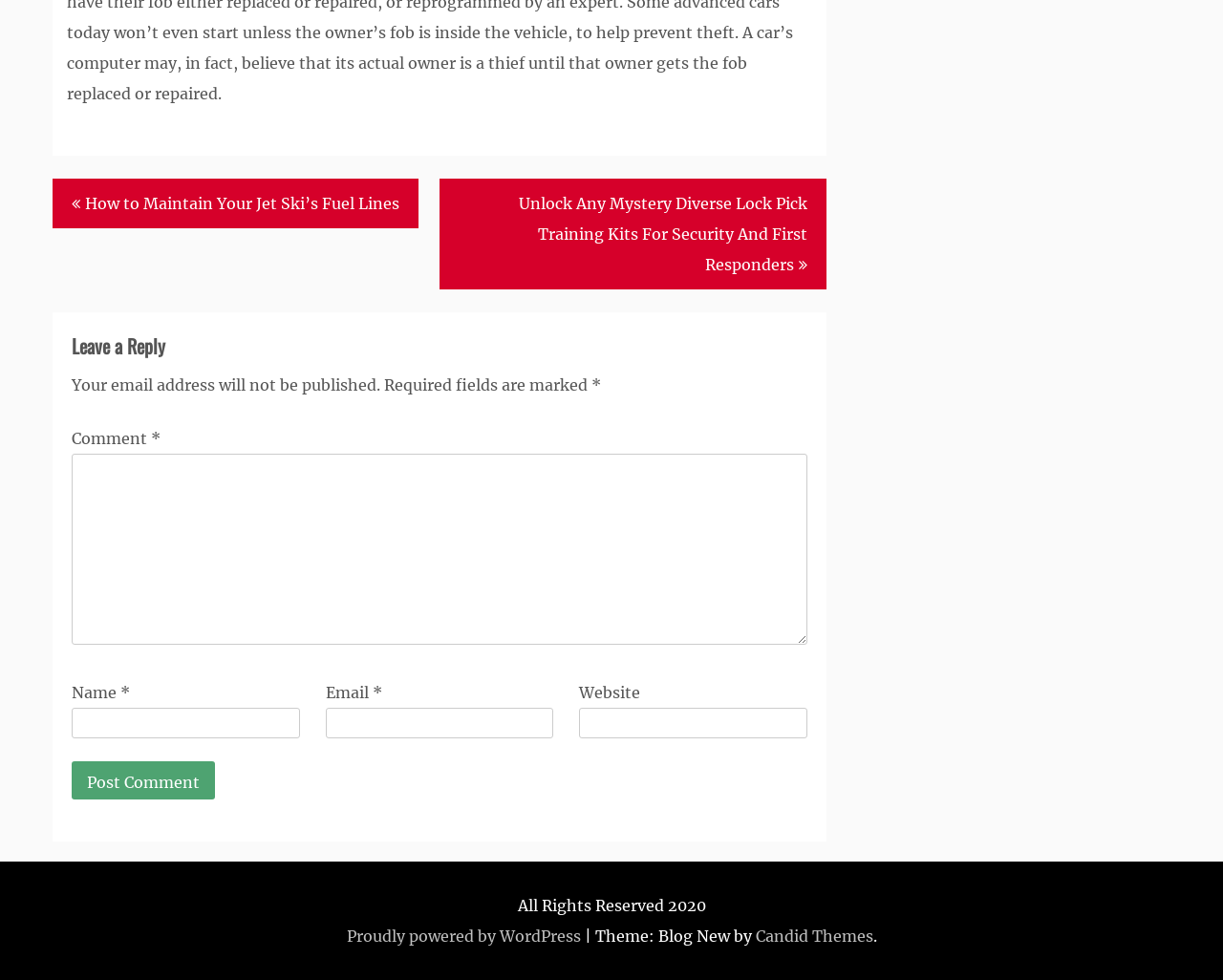Kindly determine the bounding box coordinates of the area that needs to be clicked to fulfill this instruction: "Enter a comment in the 'Comment *' textbox".

[0.059, 0.463, 0.66, 0.658]